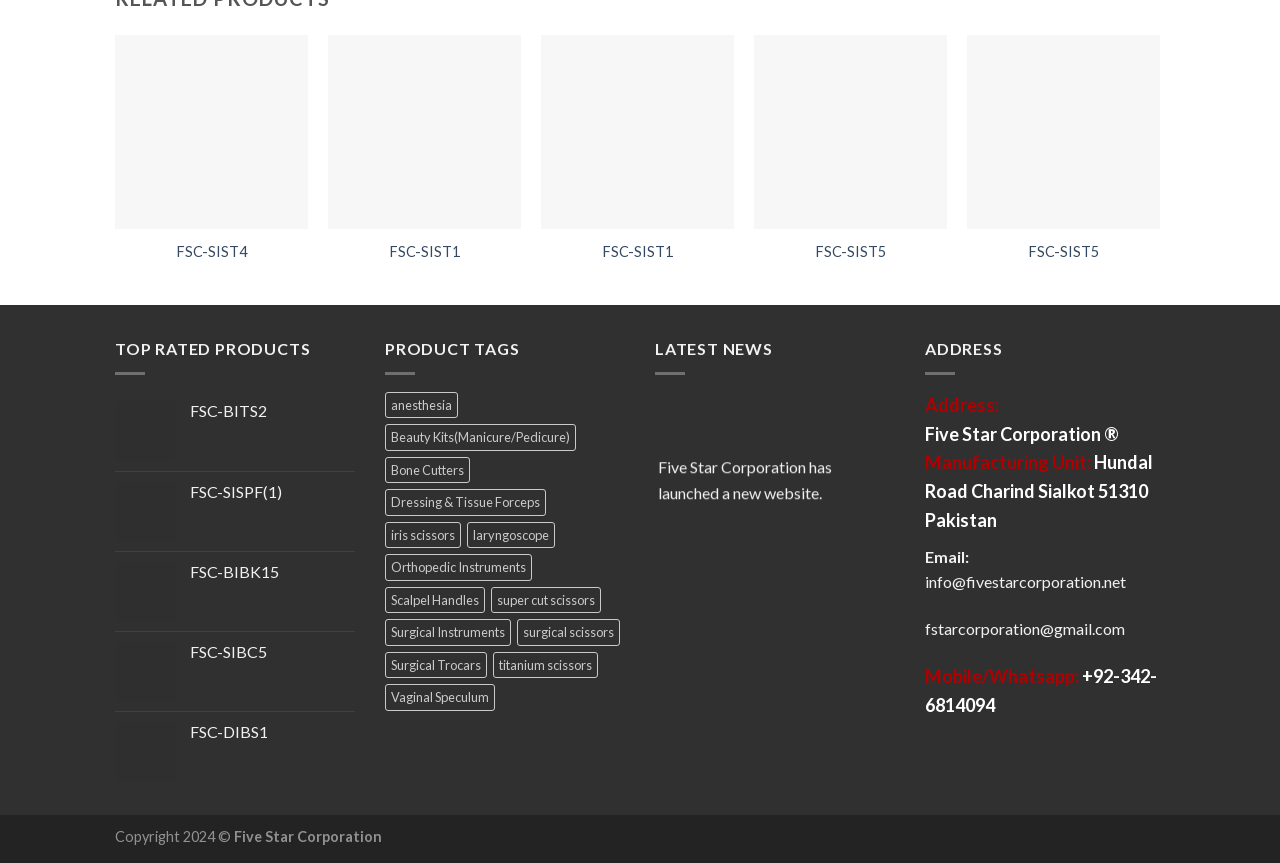Locate the bounding box coordinates of the clickable element to fulfill the following instruction: "Send an email to info@fivestarcorporation.net". Provide the coordinates as four float numbers between 0 and 1 in the format [left, top, right, bottom].

[0.723, 0.663, 0.88, 0.685]